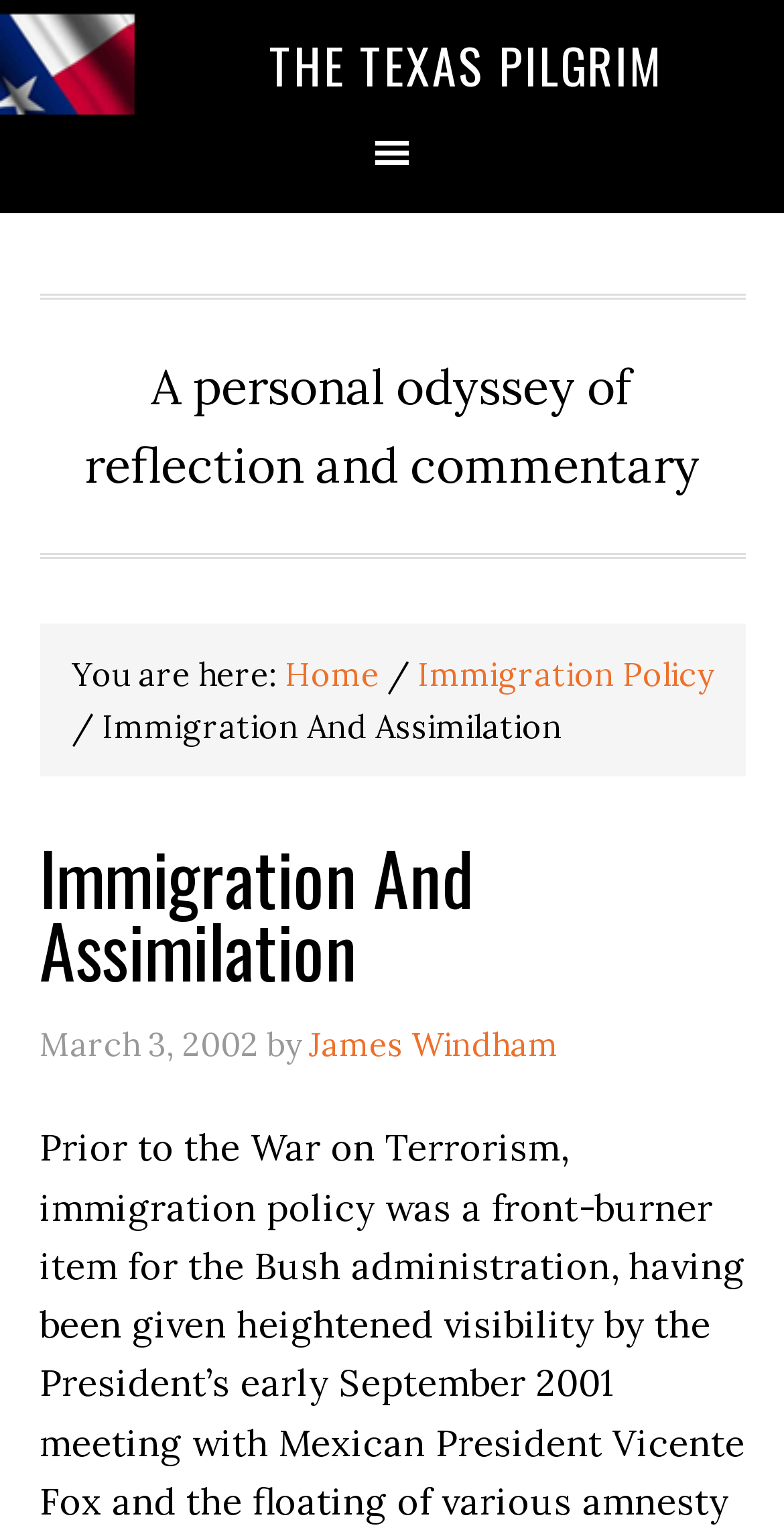Who is the author of the current article?
Give a one-word or short-phrase answer derived from the screenshot.

James Windham